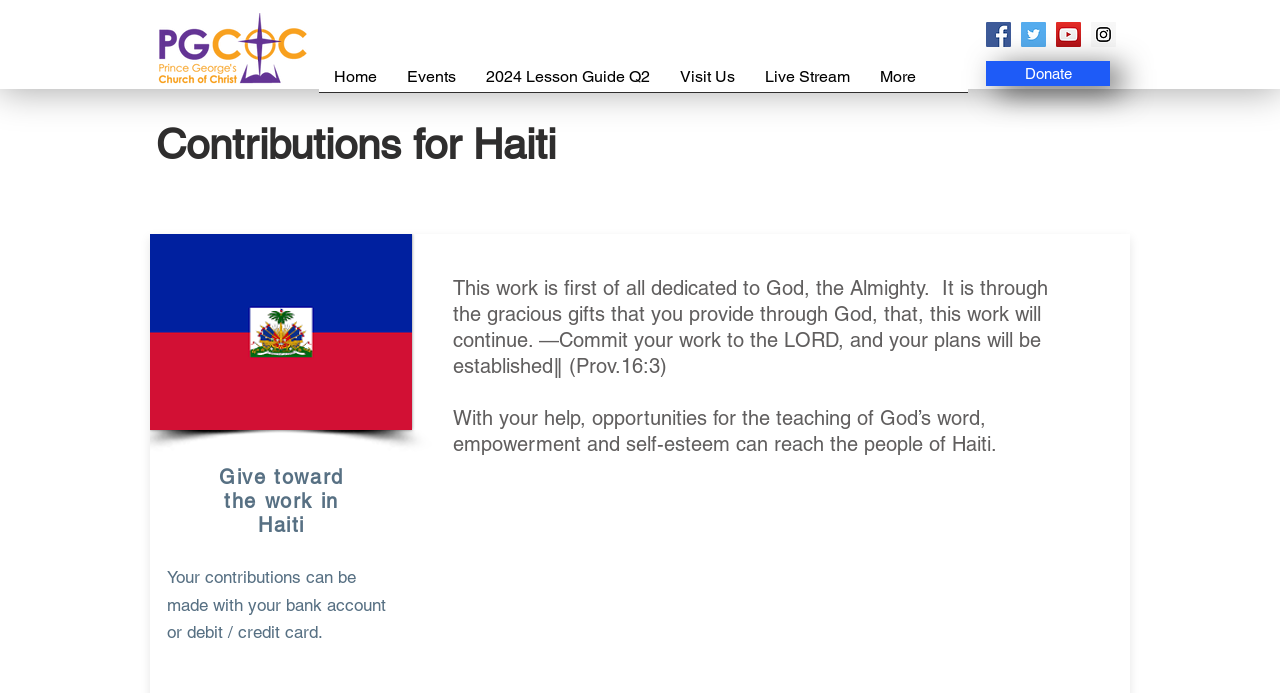Find the coordinates for the bounding box of the element with this description: "Donate".

[0.77, 0.088, 0.867, 0.124]